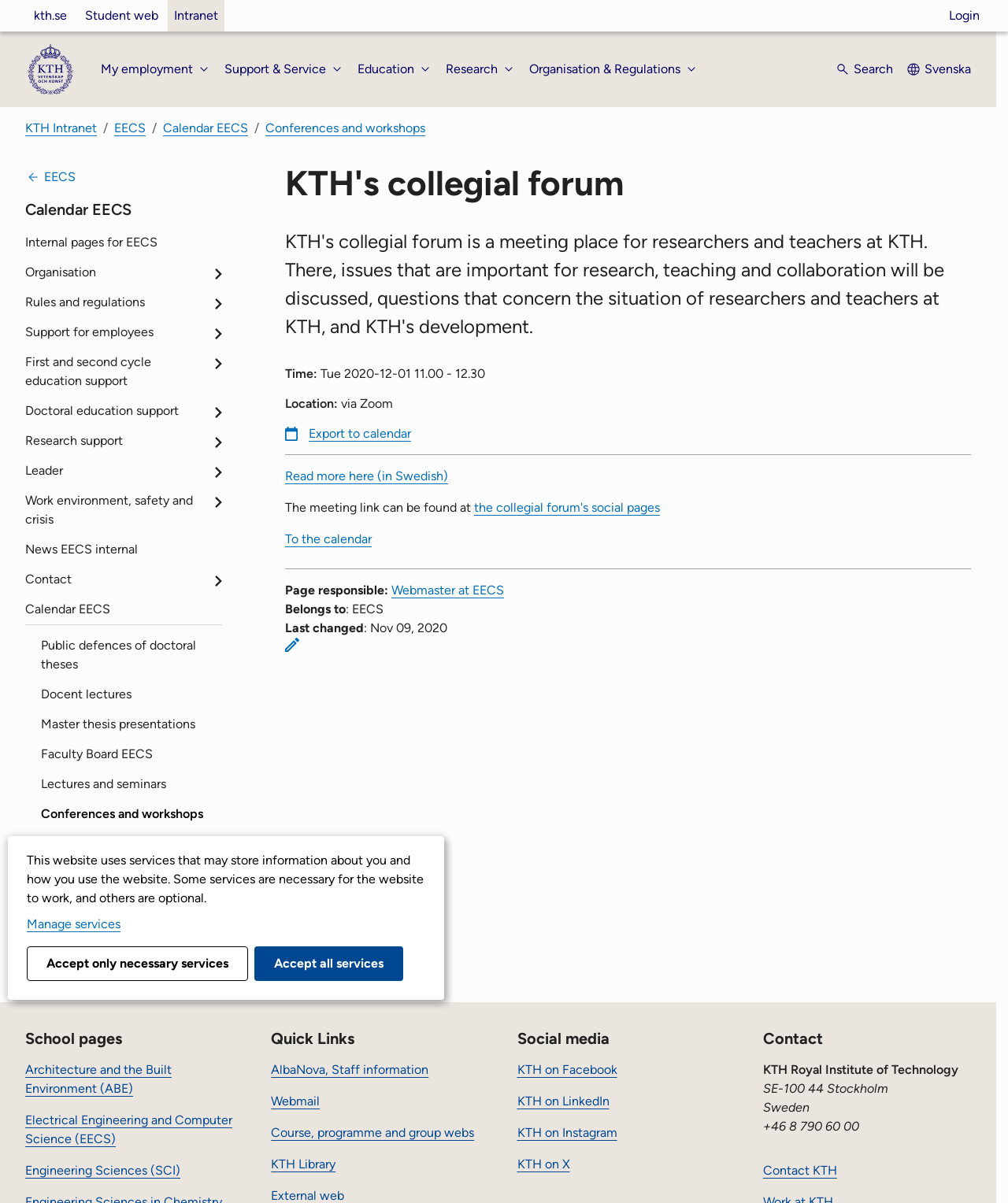What is the location of the meeting?
Can you give a detailed and elaborate answer to the question?

I found the answer by looking at the details of the meeting, where it says 'Location: via Zoom'.